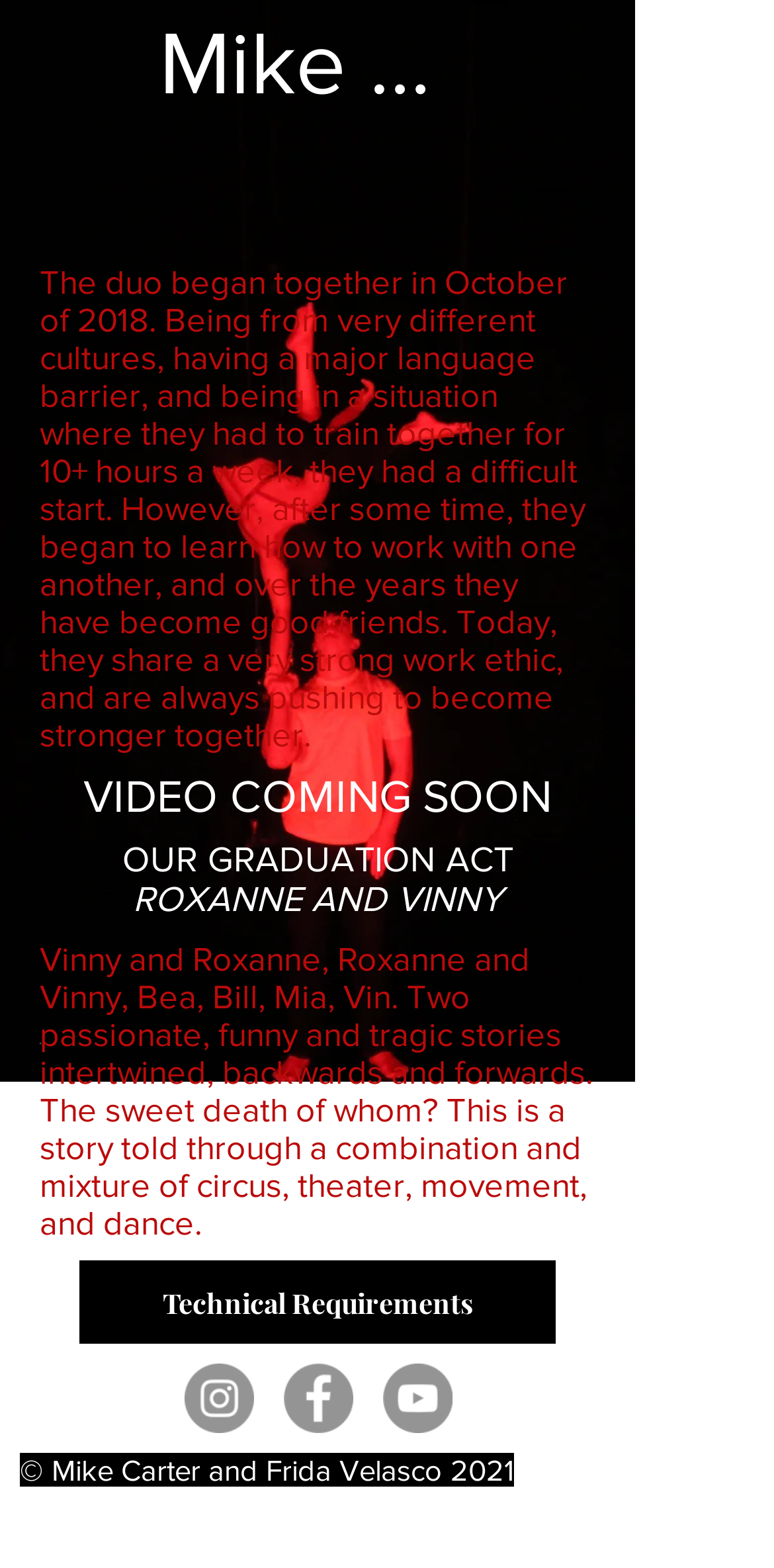Respond to the question below with a concise word or phrase:
What is the name of the duo?

Mike & Frida